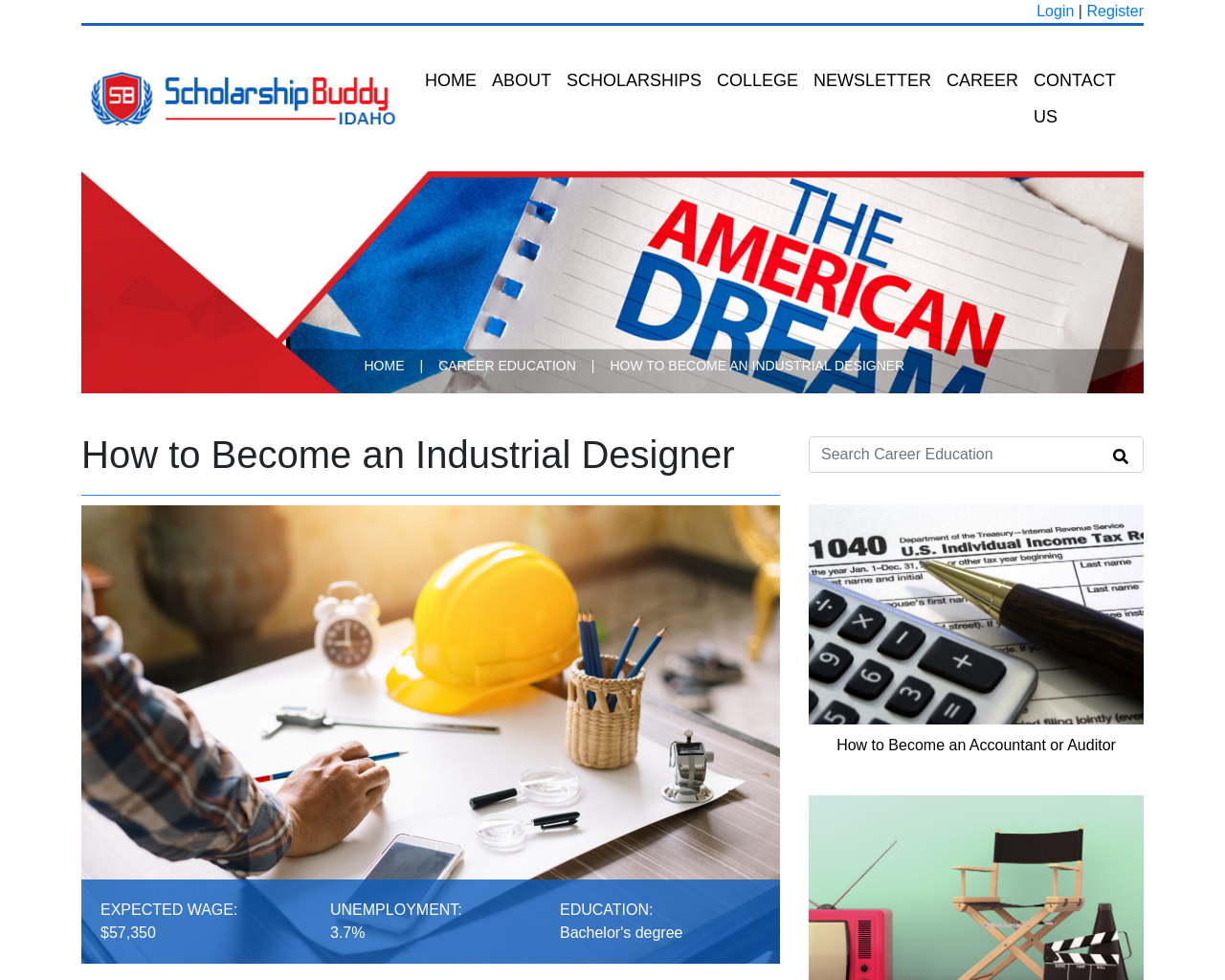Locate the bounding box coordinates of the element I should click to achieve the following instruction: "register for an account".

[0.887, 0.003, 0.934, 0.02]